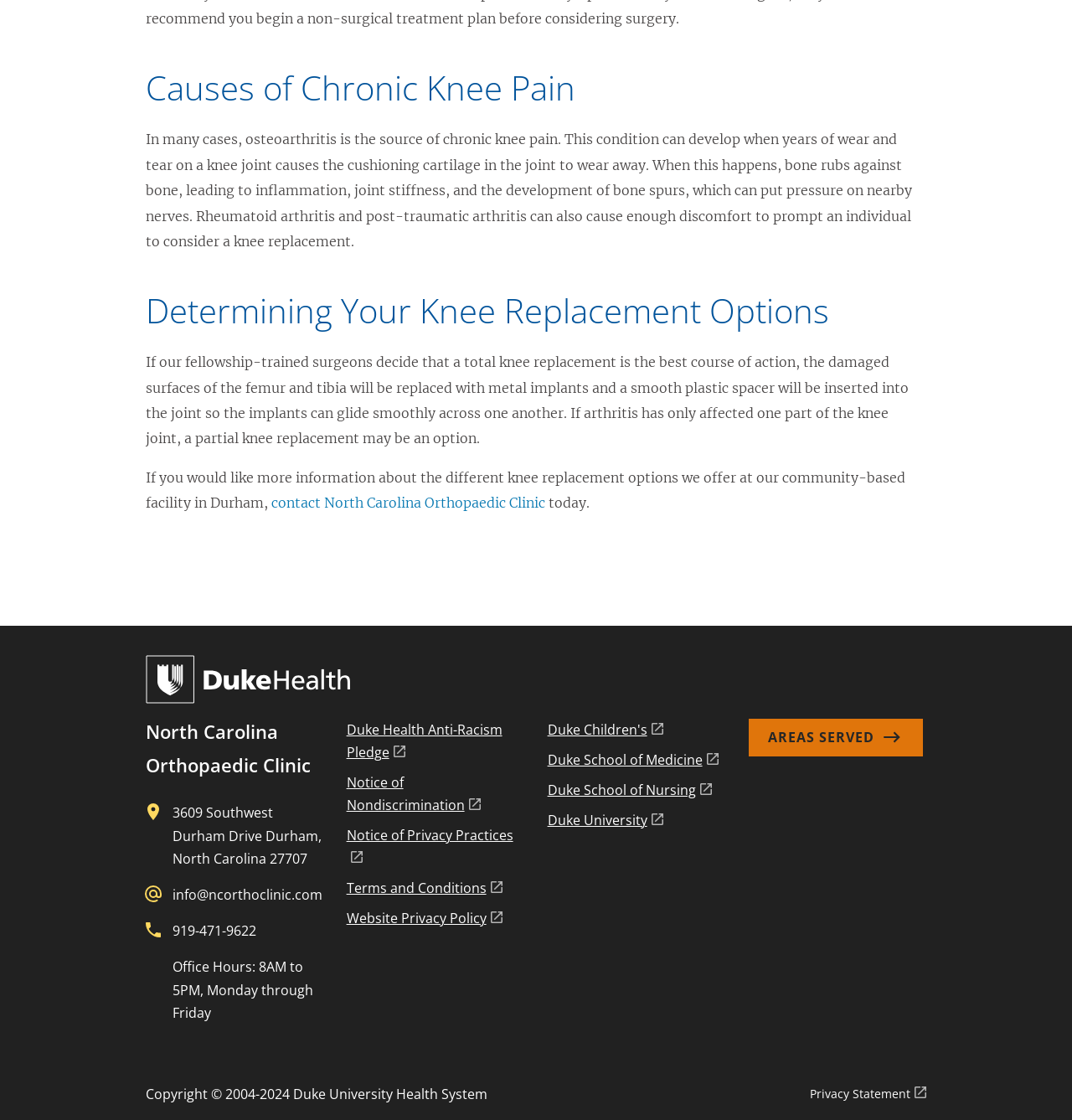Determine the bounding box for the HTML element described here: "Notice of Nondiscrimination". The coordinates should be given as [left, top, right, bottom] with each number being a float between 0 and 1.

[0.323, 0.689, 0.489, 0.736]